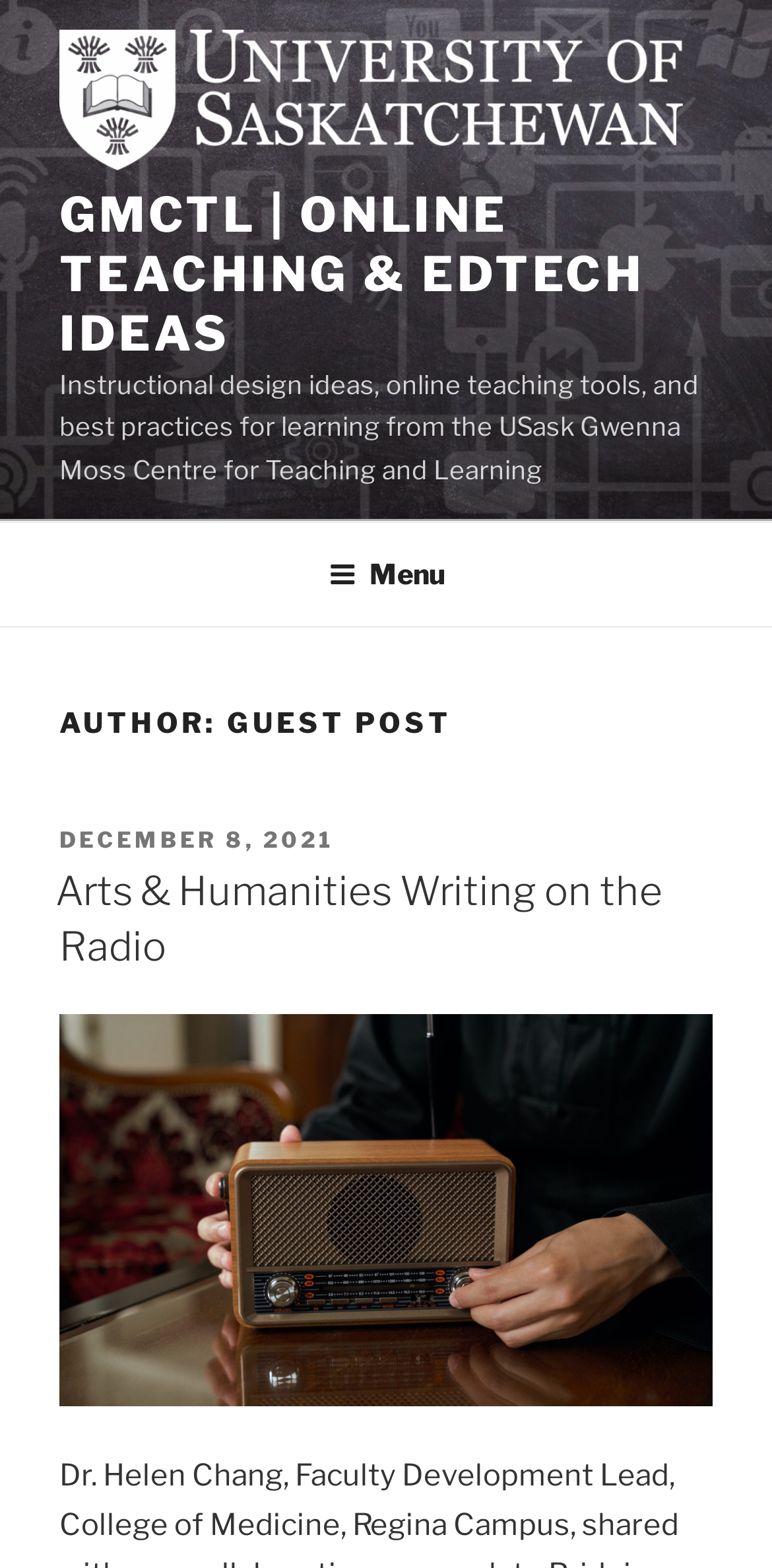What is the name of the center mentioned?
Use the image to answer the question with a single word or phrase.

Gwenna Moss Centre